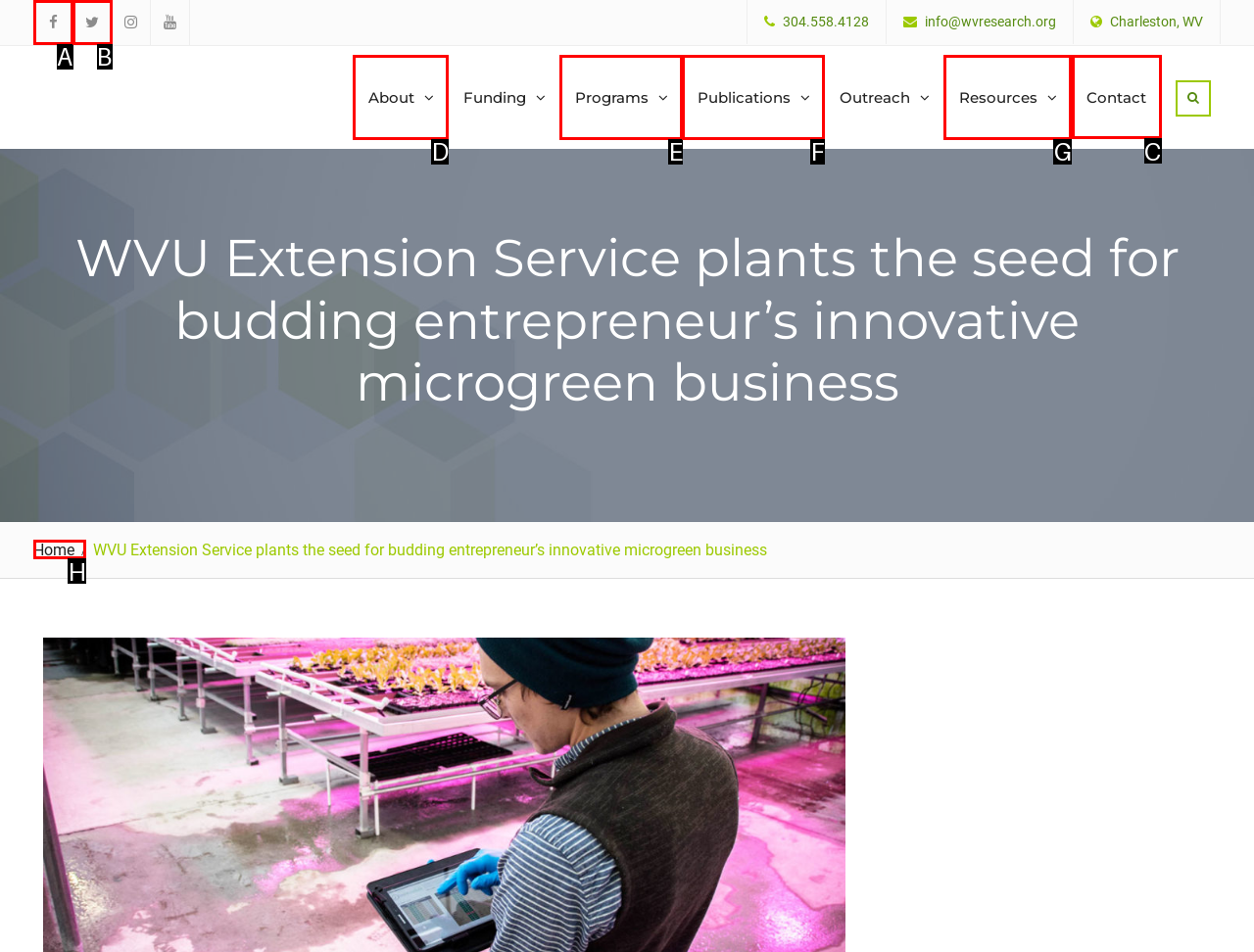Which lettered option should be clicked to achieve the task: Contact us? Choose from the given choices.

C